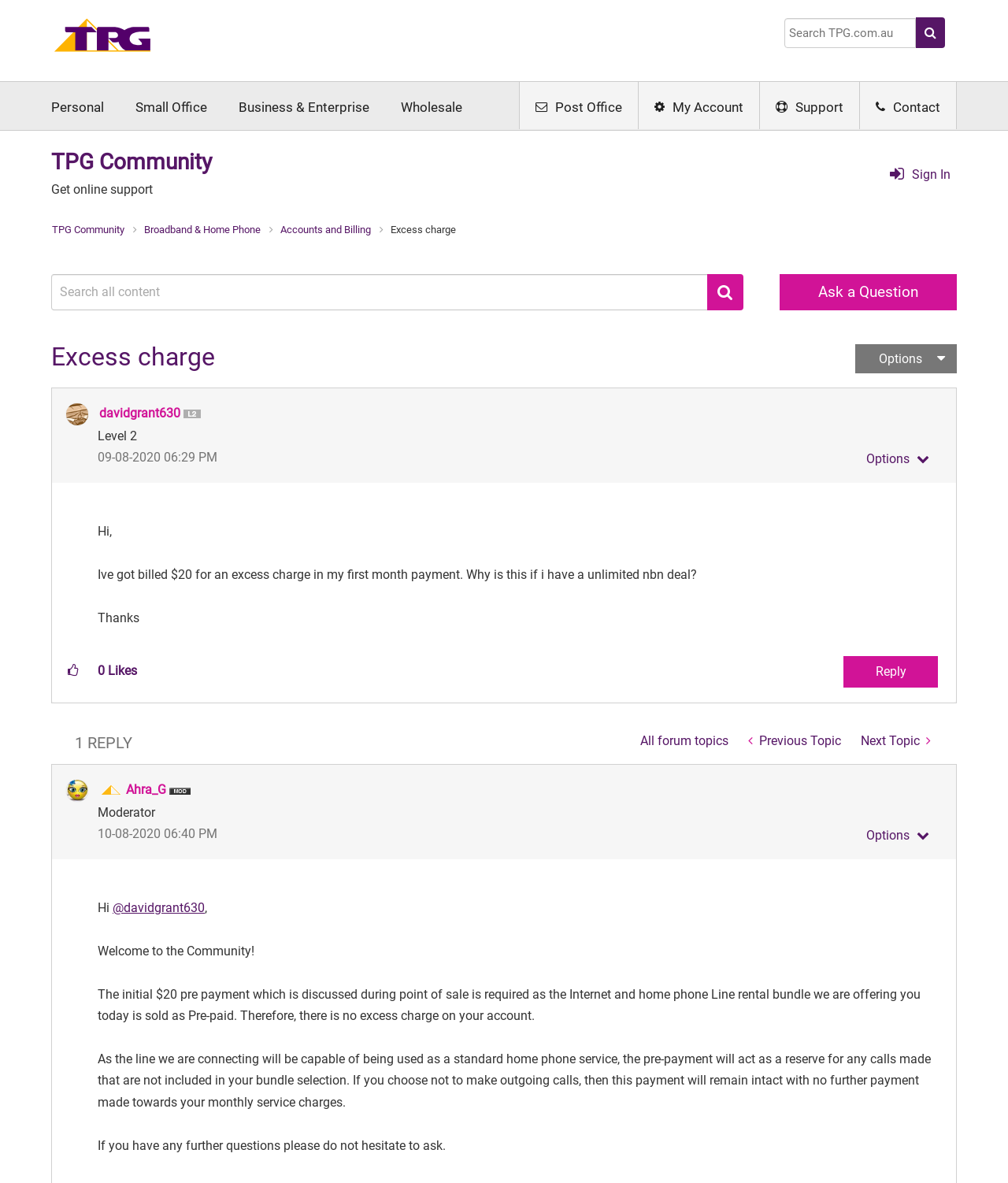Use a single word or phrase to answer the question: 
What is the purpose of the initial $20 pre-payment?

Reserve for calls